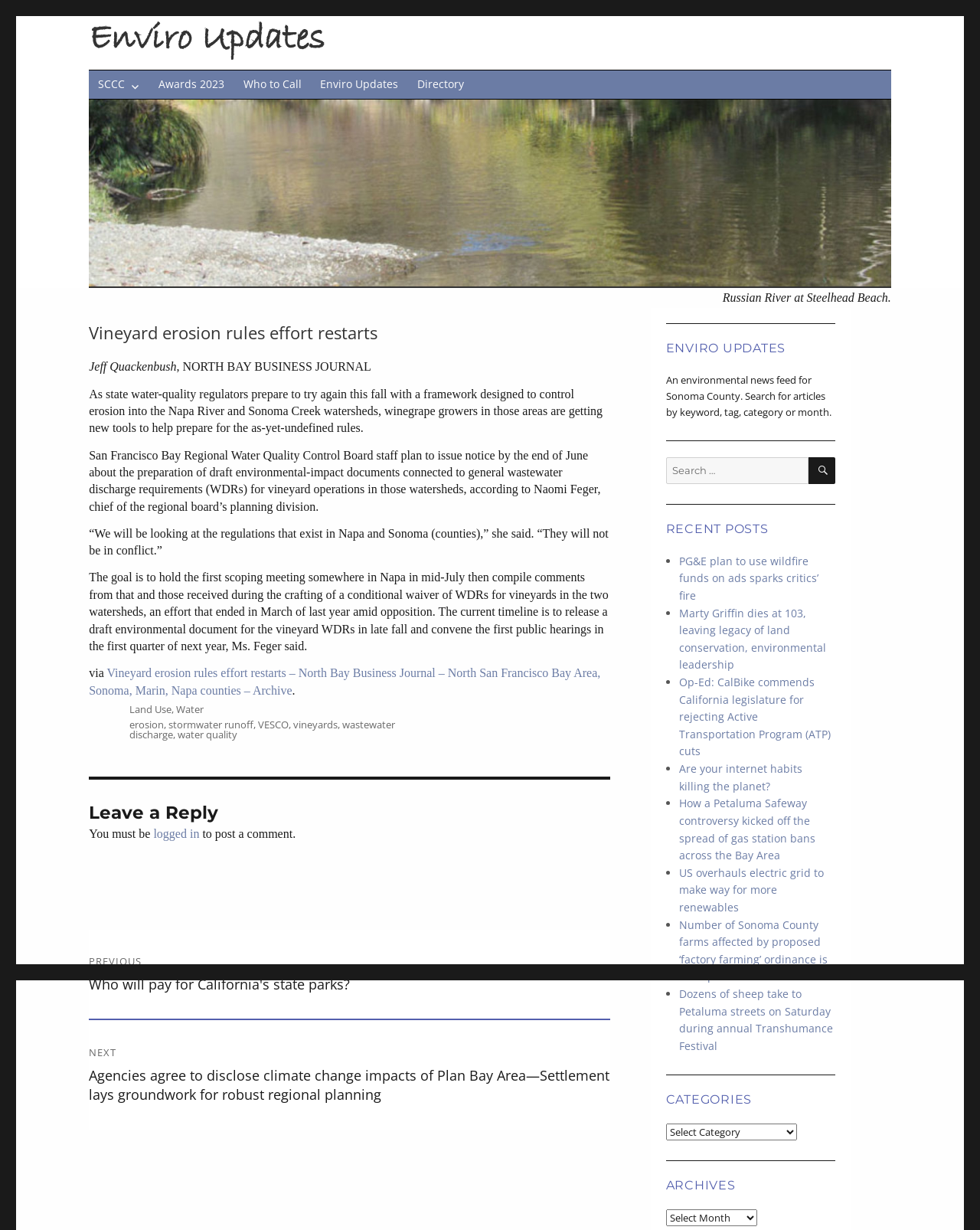Identify the bounding box coordinates for the UI element described as: "Who to Call".

[0.239, 0.057, 0.317, 0.08]